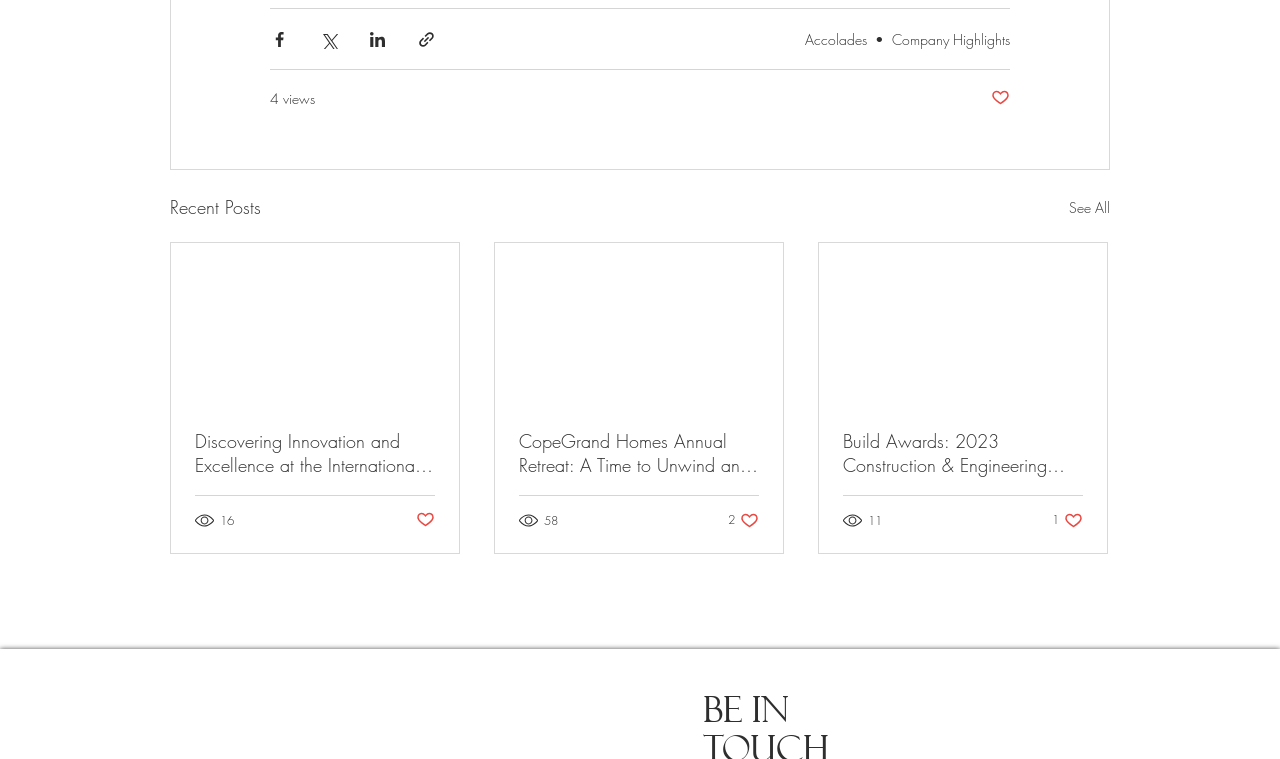How many views does the first post have?
Offer a detailed and full explanation in response to the question.

I found the answer by looking at the generic element with the text '16 views' which is located below the first post.